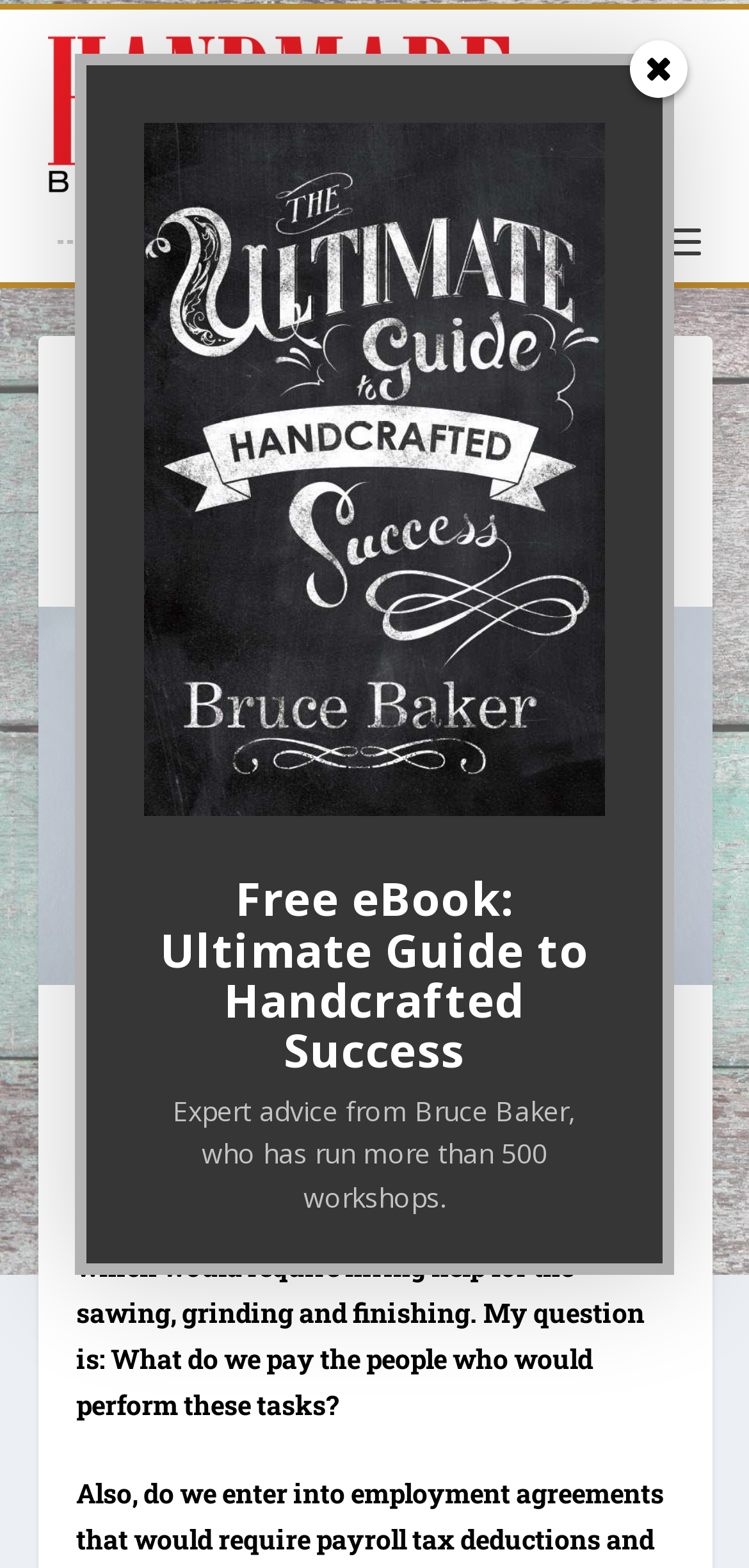Explain in detail what is displayed on the webpage.

This webpage is about a handmade business, specifically discussing the topic of finding, hiring, and paying employees. At the top left, there is a link to "Handmade Business" accompanied by an image with the same name. Below this, a large heading "HOW DO YOU FIND, HIRE, AND PAY EMPLOYEES?" is prominently displayed.

To the right of the heading, there is a section with the author's information, including a link to "Donald Clark" and a category link to "Basics & Getting Started". Below this section, there is a large image related to the topic of finding, hiring, and paying employees.

The main content of the webpage is a question from someone who has been creating fused-glass jewelry for 3.5 years and is considering expansion, which would require hiring help for certain tasks. The question asks about how to pay the people who would perform these tasks.

On the right side of the page, there is a section promoting a free eBook, "Ultimate Guide to Handcrafted Success", with a heading and a brief description of the eBook's content. Below this, there is a call-to-action heading "CLICK HERE TO DOWNLOAD" with a link to download the eBook.